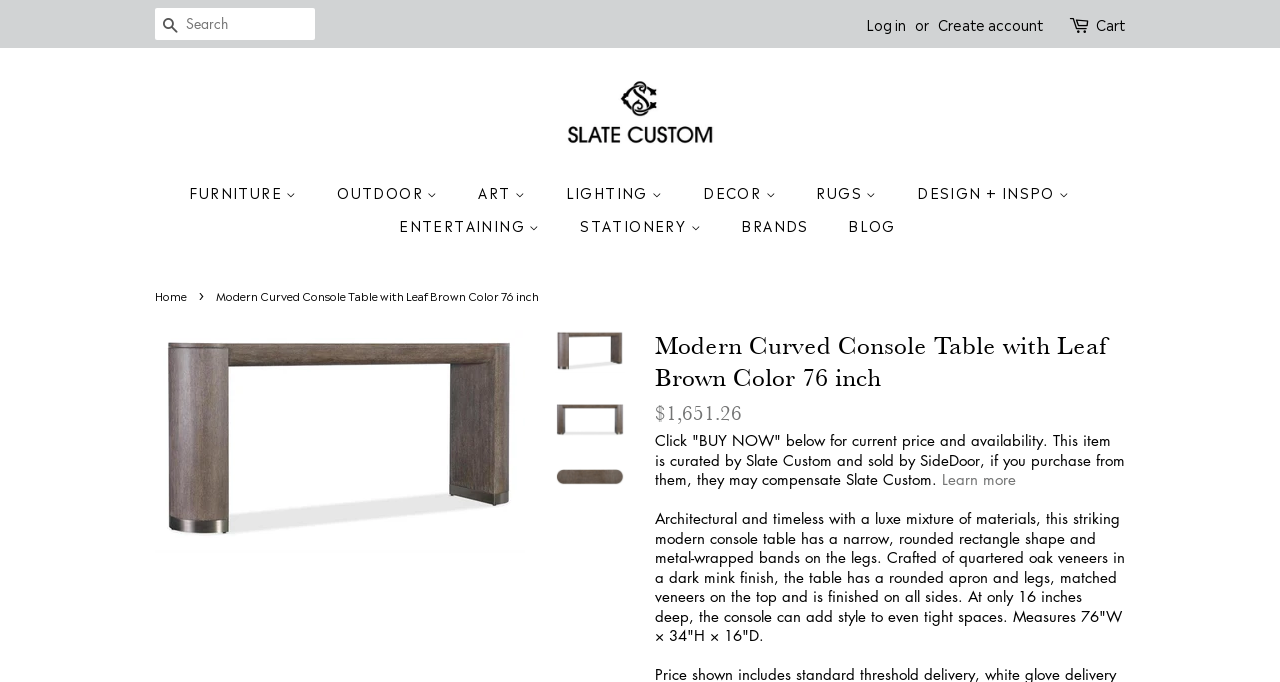Specify the bounding box coordinates of the area to click in order to follow the given instruction: "Read about Audemars Piguet’s CODE 11.59."

None